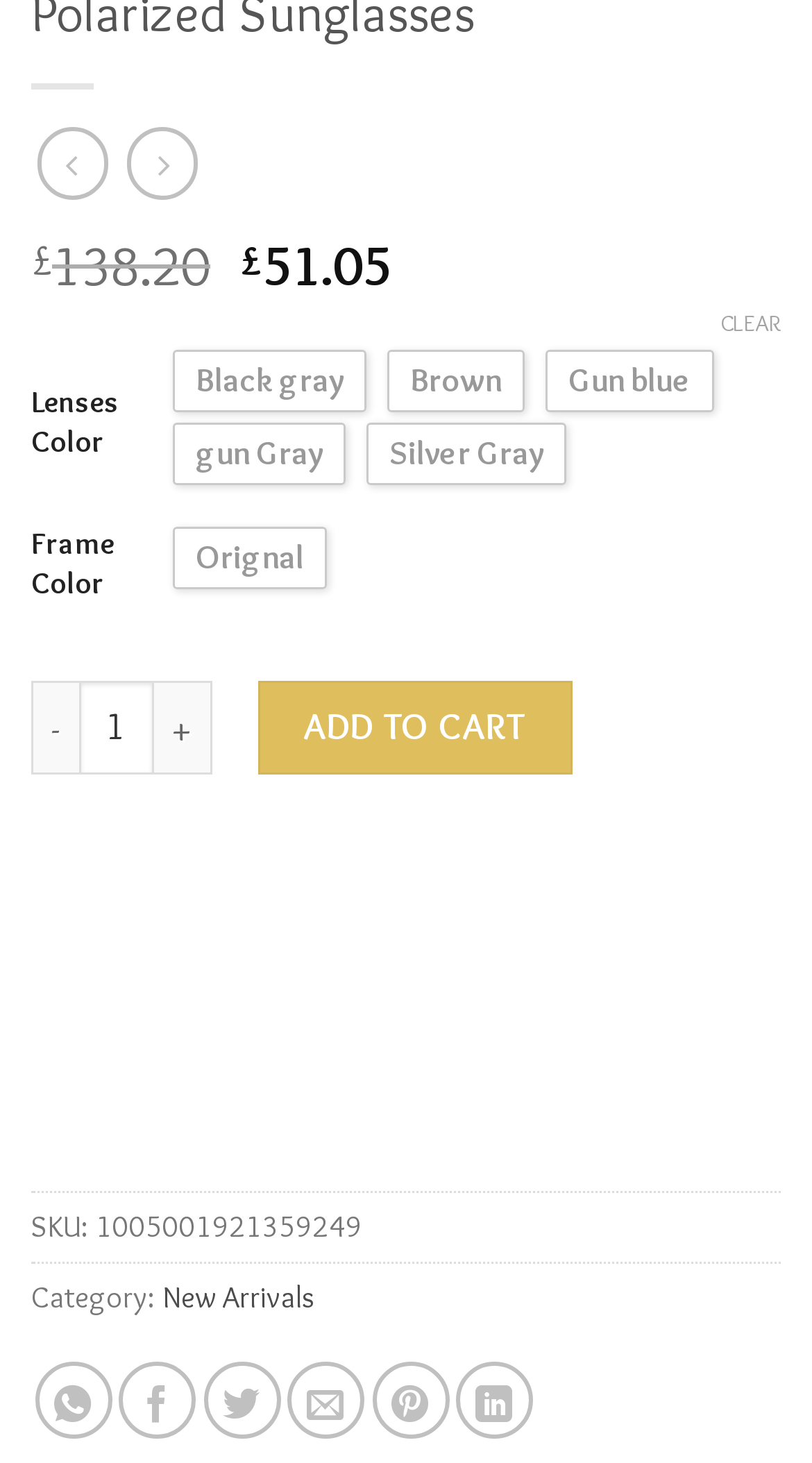Reply to the question below using a single word or brief phrase:
What is the current price of the product?

£51.05